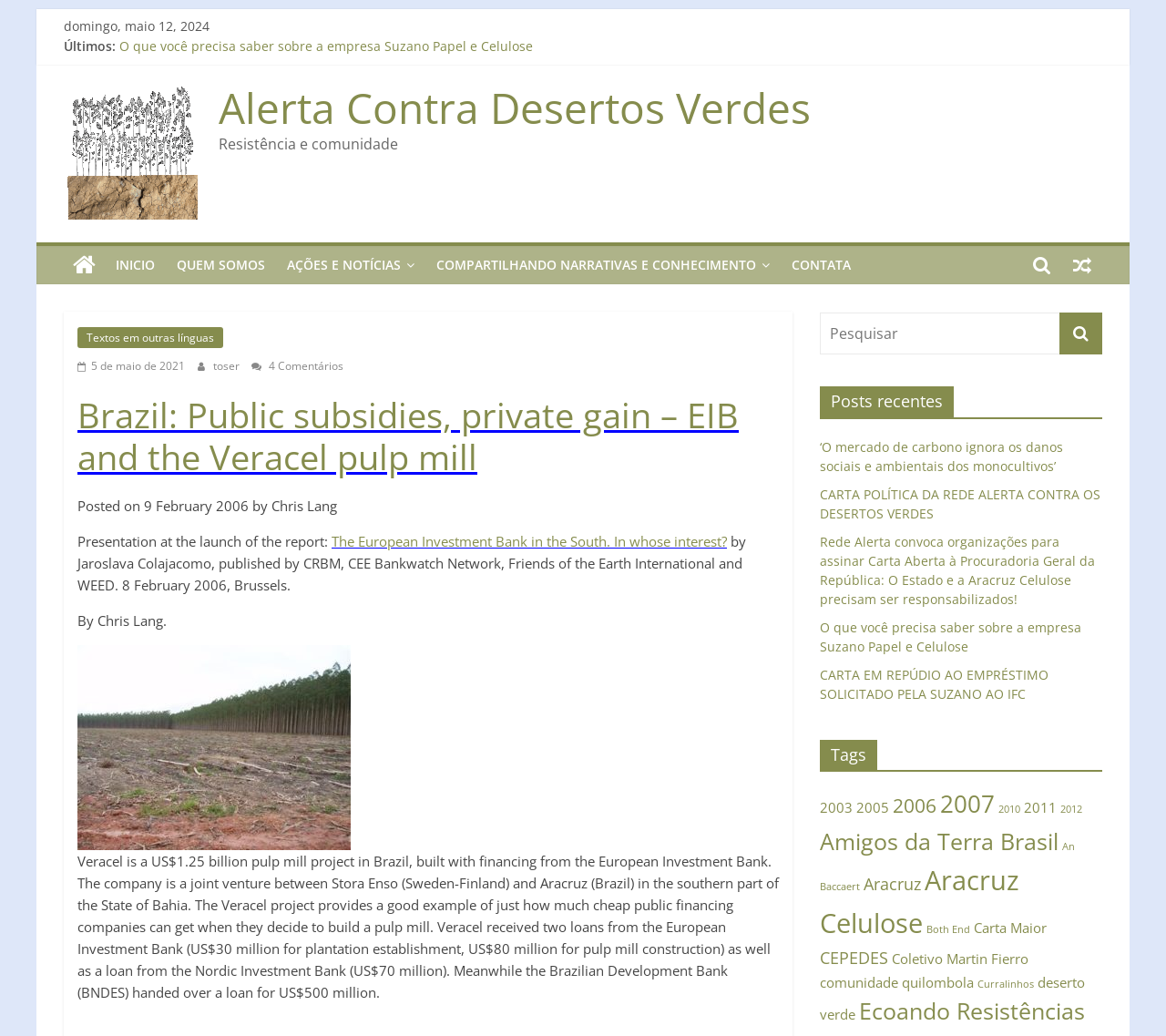Answer succinctly with a single word or phrase:
What is the name of the organization?

Alerta Contra Desertos Verdes